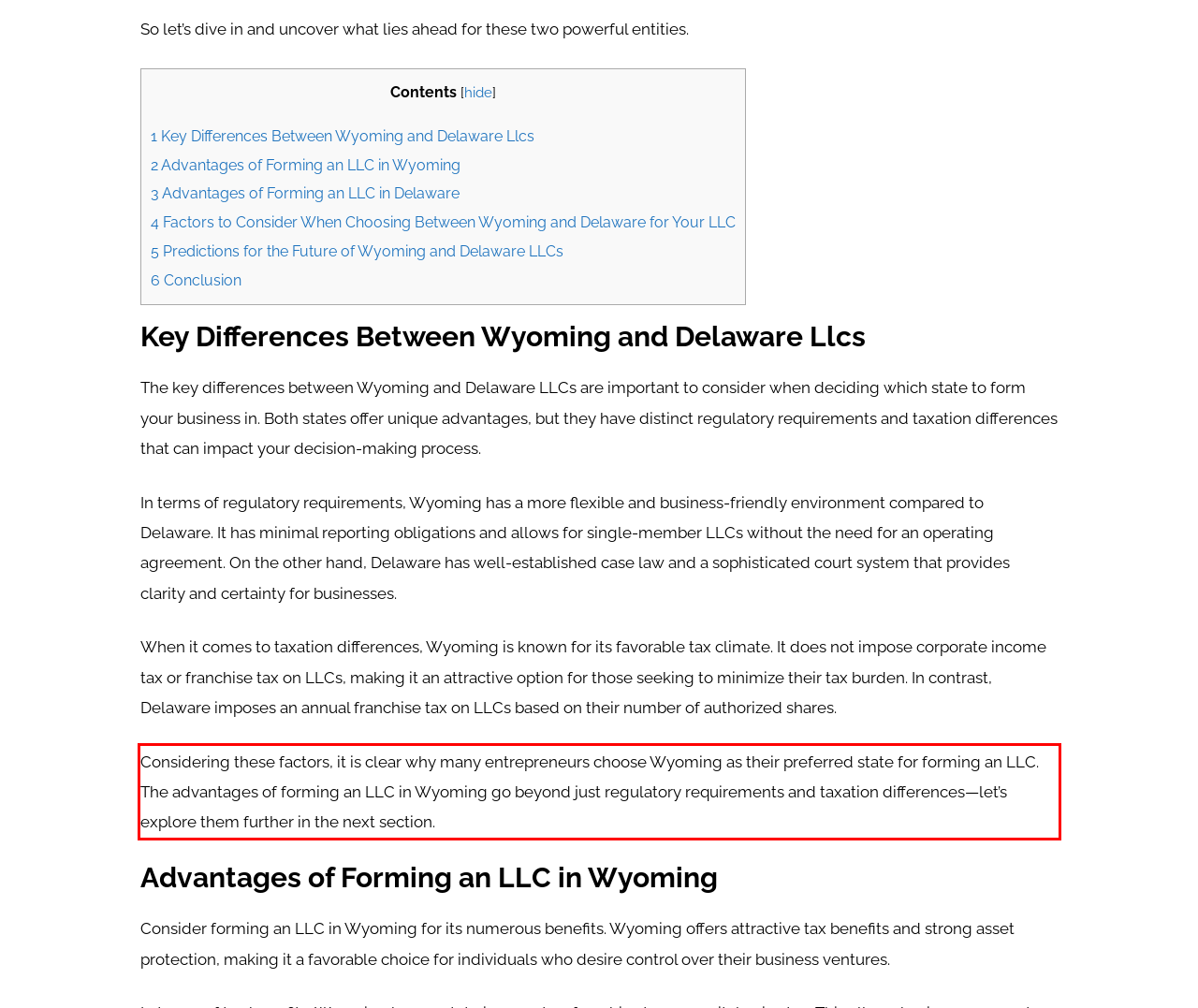Please extract the text content from the UI element enclosed by the red rectangle in the screenshot.

Considering these factors, it is clear why many entrepreneurs choose Wyoming as their preferred state for forming an LLC. The advantages of forming an LLC in Wyoming go beyond just regulatory requirements and taxation differences—let’s explore them further in the next section.